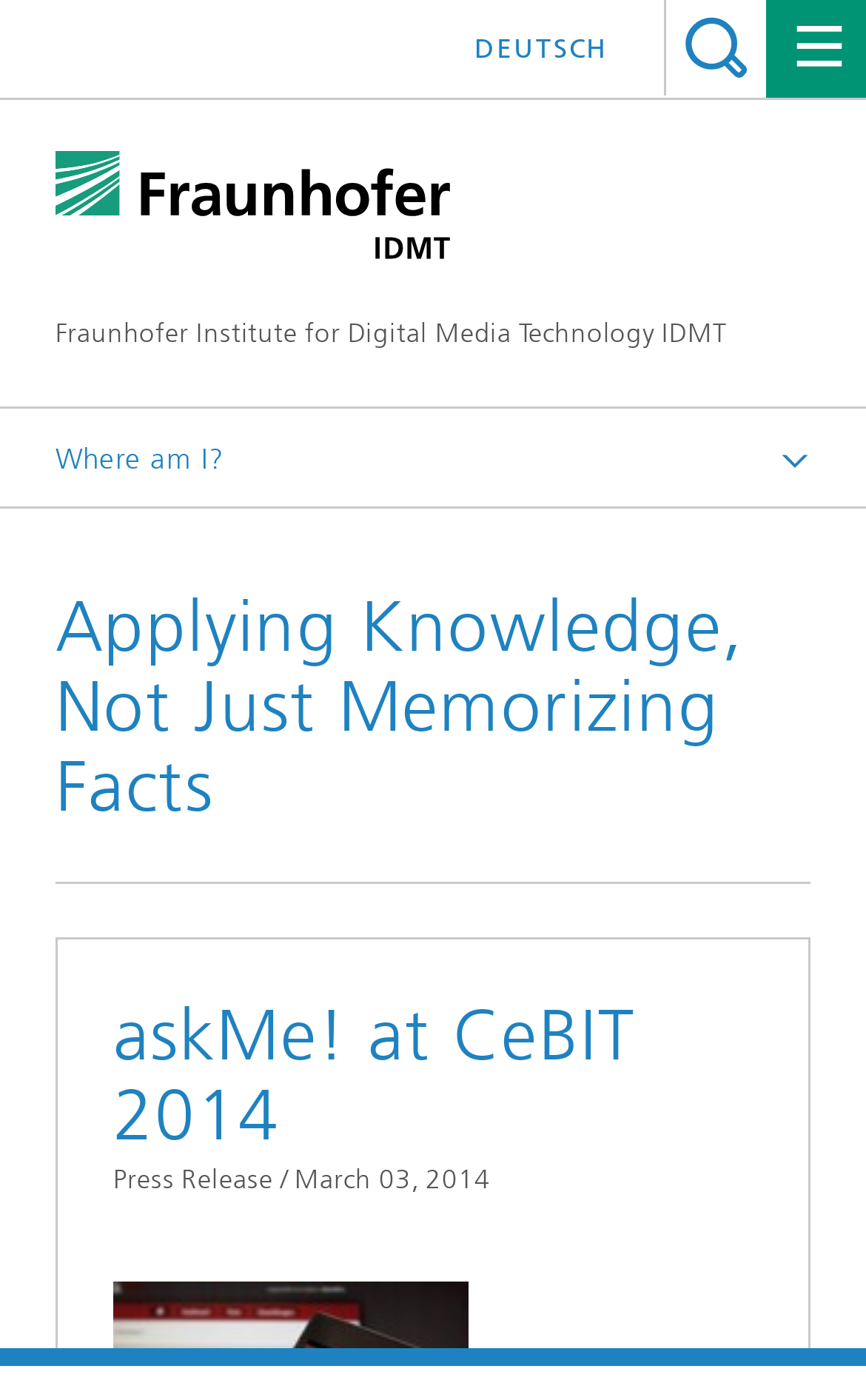Refer to the screenshot and give an in-depth answer to this question: What is the event mentioned in the webpage?

I found the answer by looking at the heading element with the text 'askMe! at CeBIT 2014' which is a child of the main heading element.